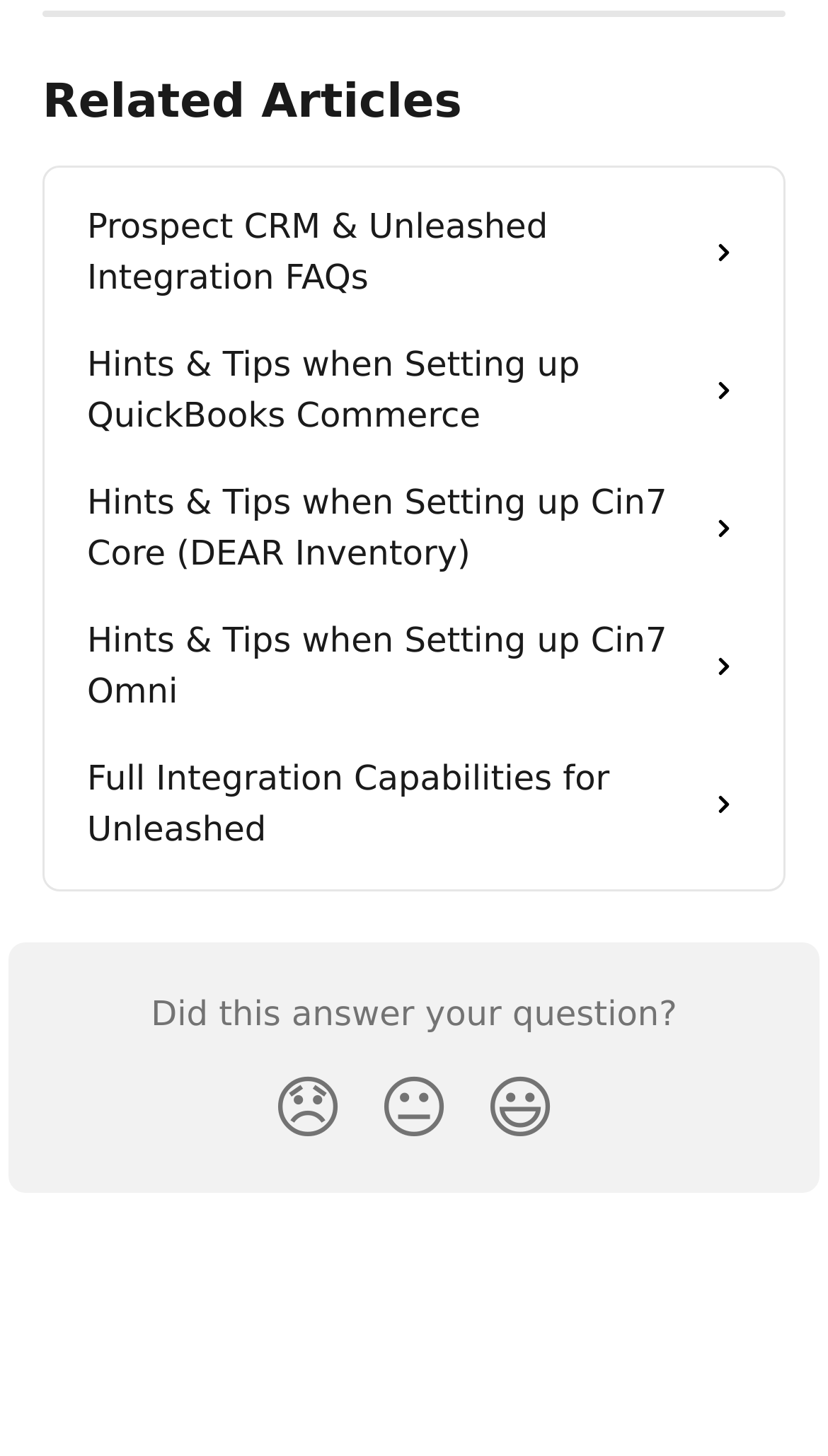Please determine the bounding box of the UI element that matches this description: Conflict of Laws 2/e. The coordinates should be given as (top-left x, top-left y, bottom-right x, bottom-right y), with all values between 0 and 1.

None